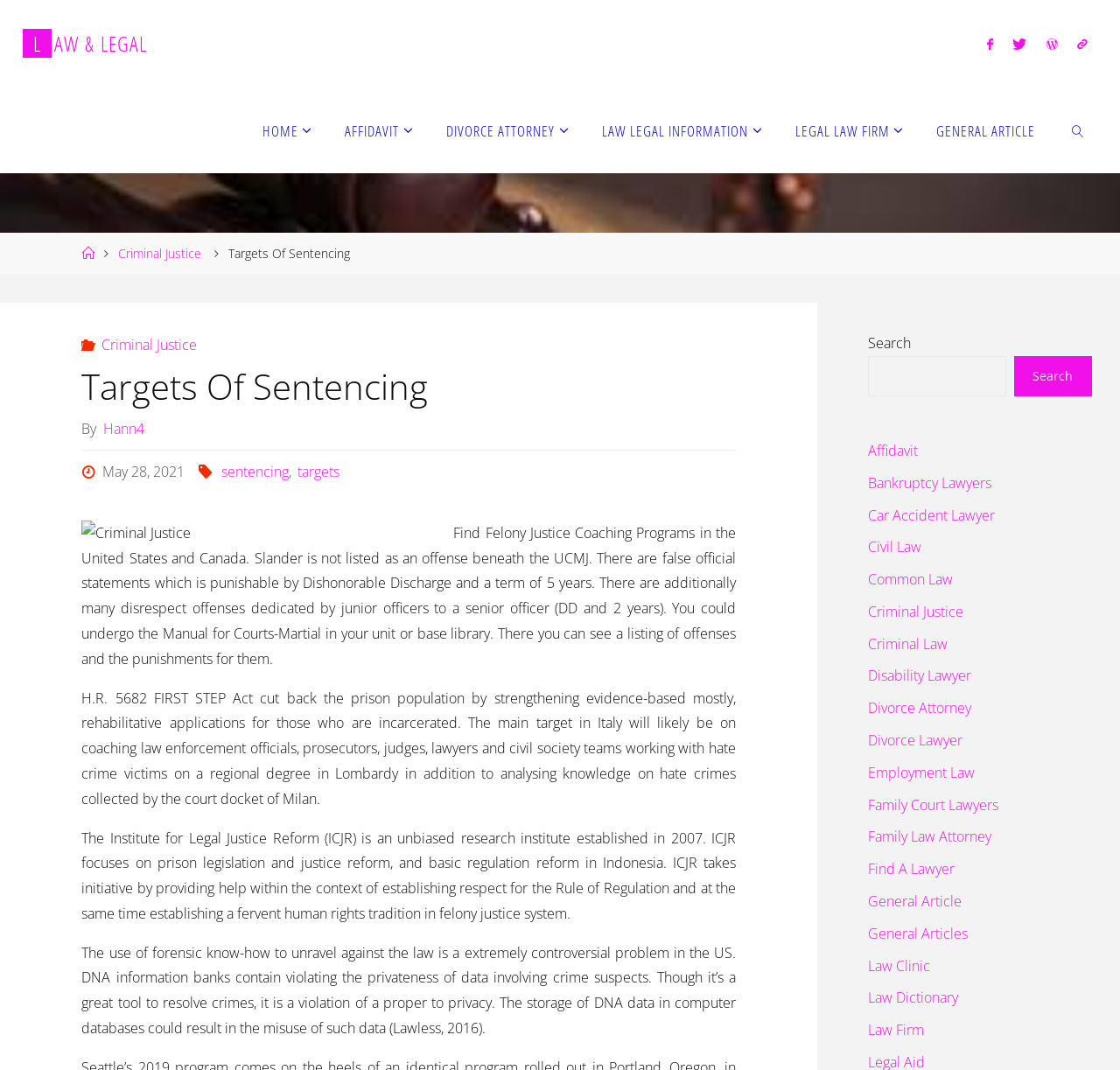Using details from the image, please answer the following question comprehensively:
What is the main topic of this webpage?

Based on the webpage content, I can see that the main topic is related to criminal justice, as there are multiple paragraphs discussing felony justice coaching programs, sentencing, and criminal law.